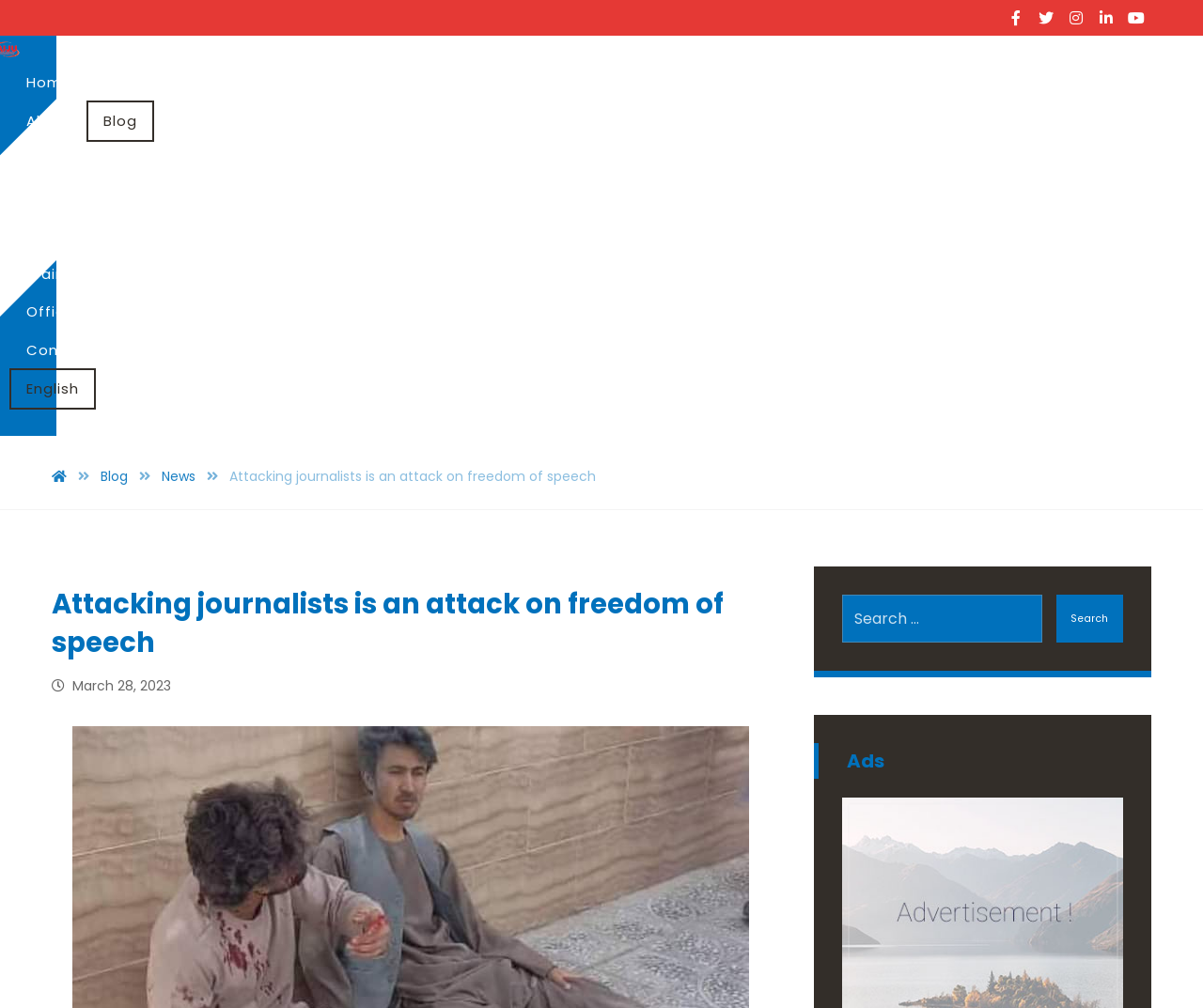Provide a thorough summary of the webpage.

The webpage appears to be a news article or blog post from the Afghan Independent Journalists Union (AIJU). At the top, there are social media links to Facebook, Twitter, Instagram, LinkedIn, and YouTube, aligned horizontally. Below these links, there is a navigation menu with links to various sections of the website, including Home, About, Blog, Announcement, Activity, Prize, Training, Office, Contact, and English.

On the left side of the page, there is a secondary navigation menu with links to Blog and News. The main article title, "Attacking journalists is an attack on freedom of speech", is displayed prominently in a large font. Below the title, there is a link with the date "March 28, 2023". The article text begins with the sentence "Journalists are the true voice of the Afghan people, the attack on the lives of journalists is an attack on the freedom of speech and the Afghan people."

On the right side of the page, there is a search bar with a search button. Below the search bar, there is a section labeled "Ads" with an image. The overall layout of the page is divided into sections, with clear headings and concise text.